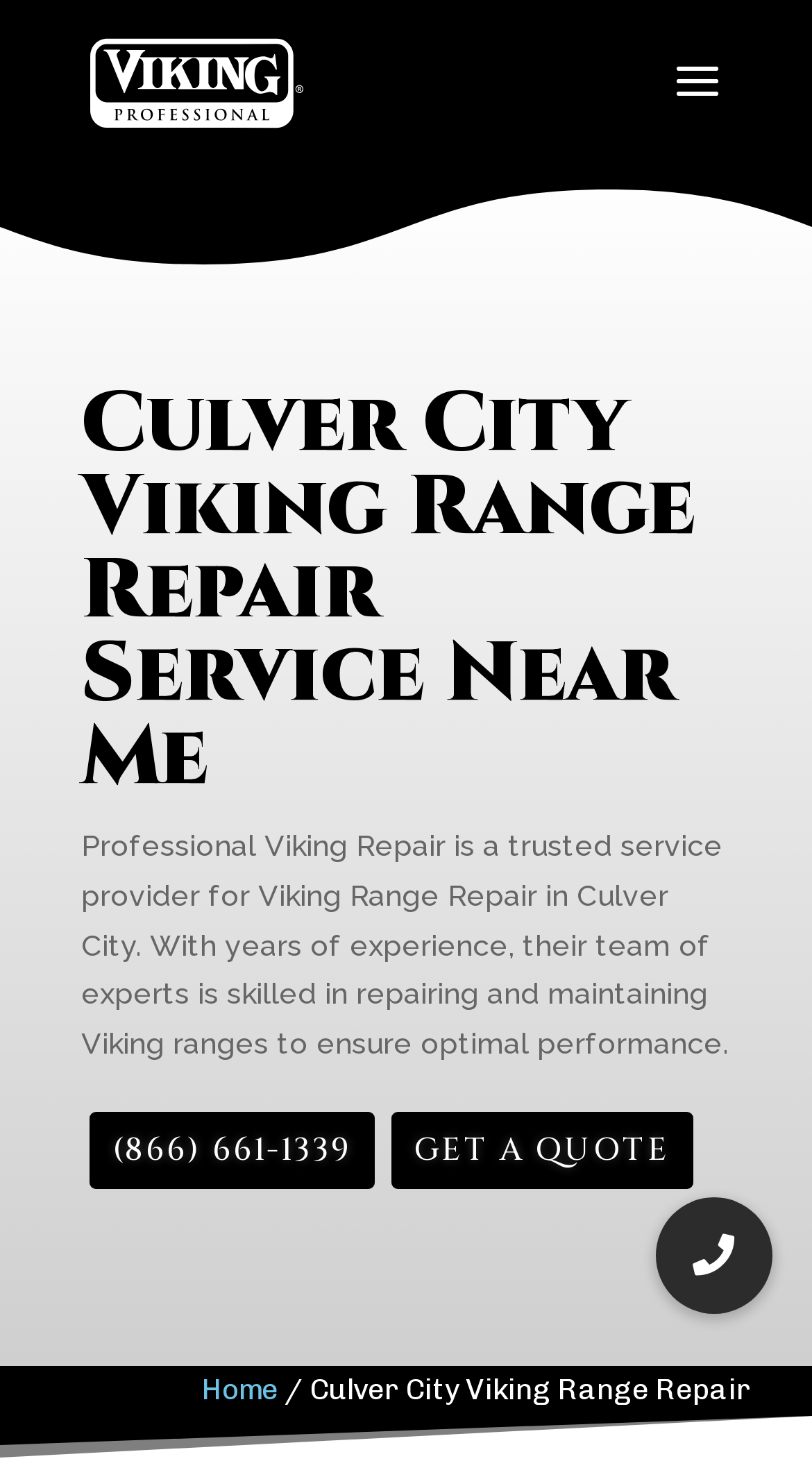Using the image as a reference, answer the following question in as much detail as possible:
What is the purpose of the 'GET A QUOTE' button?

The 'GET A QUOTE' button is located next to the phone number, suggesting that it is an alternative way to request a quote for the repair services, rather than calling the phone number.